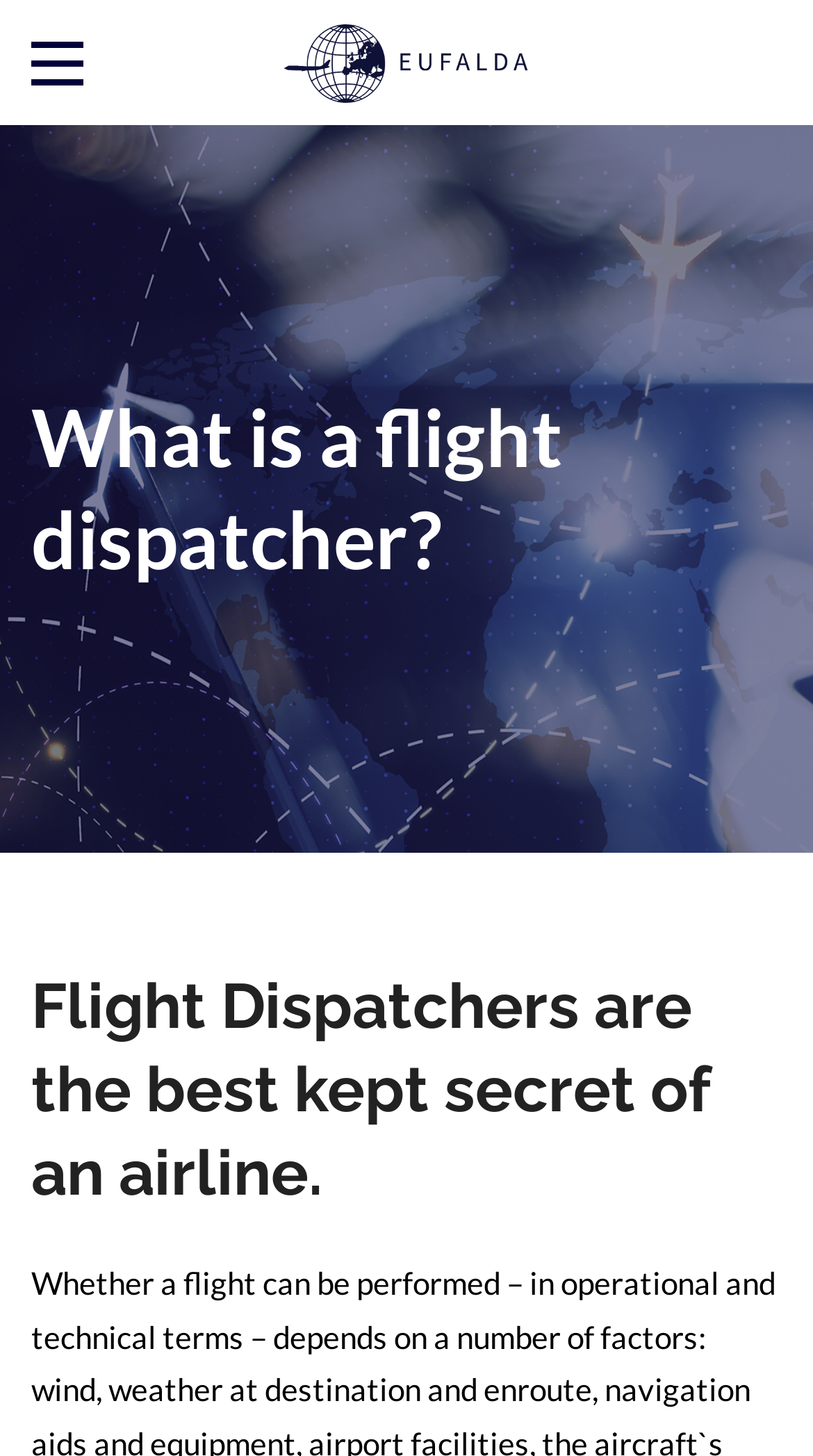Provide a brief response in the form of a single word or phrase:
How many headings are on the webpage?

2